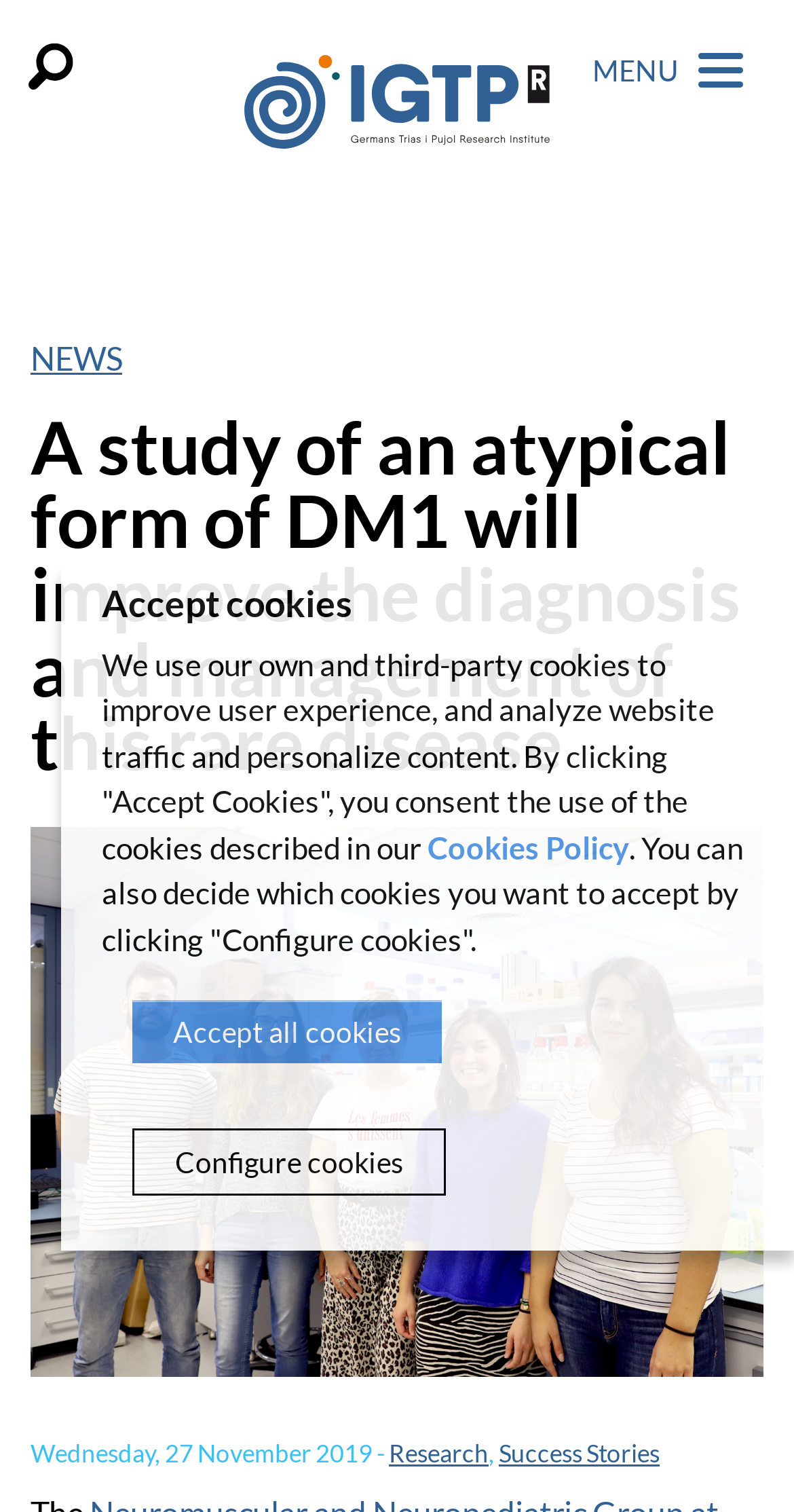Answer the question in one word or a short phrase:
What is the name of the research institute?

Germans Trias i Pujol Research Institute